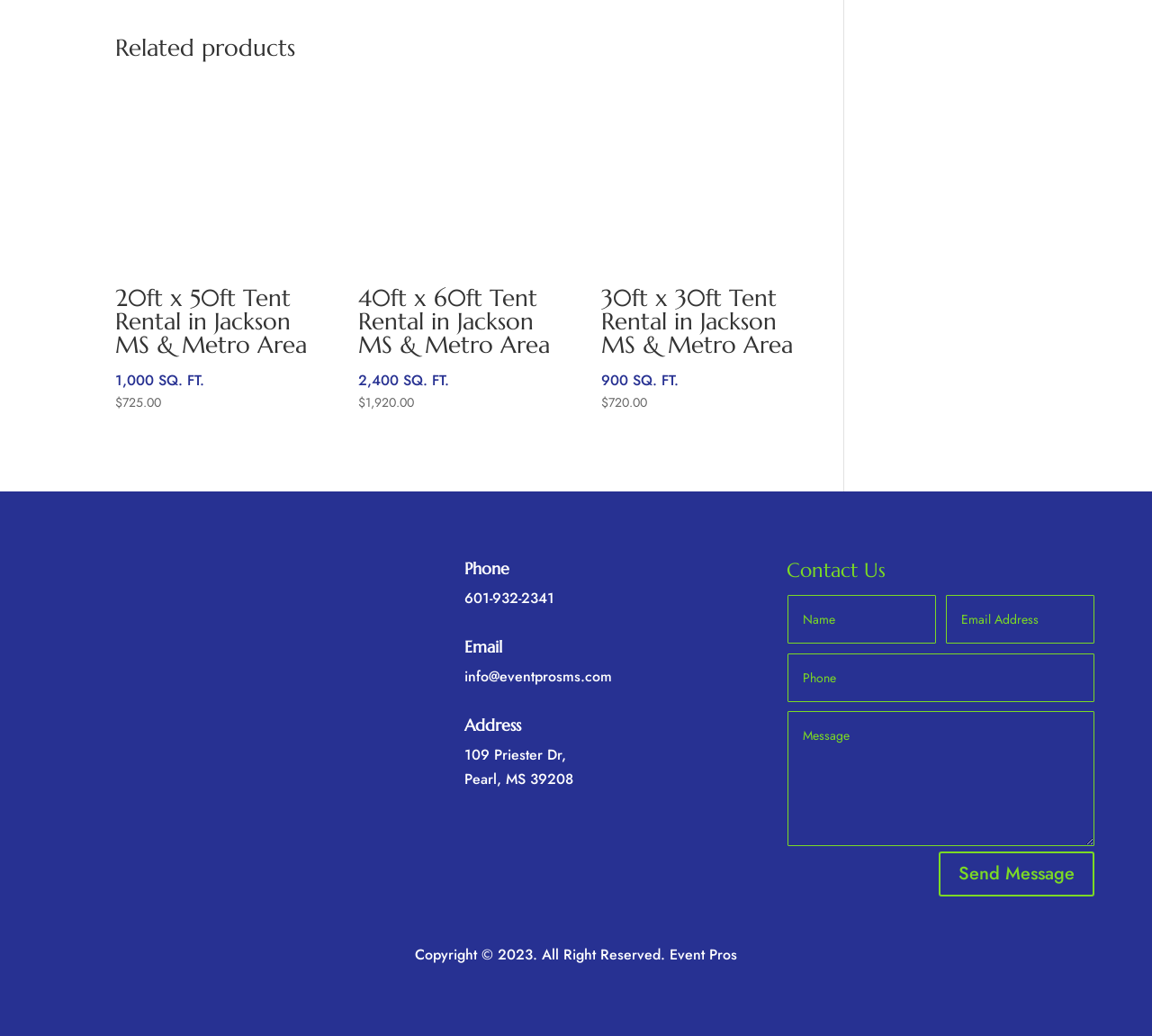Please specify the bounding box coordinates in the format (top-left x, top-left y, bottom-right x, bottom-right y), with all values as floating point numbers between 0 and 1. Identify the bounding box of the UI element described by: name="et_pb_contact_email_0" placeholder="Email Address"

[0.821, 0.574, 0.95, 0.621]